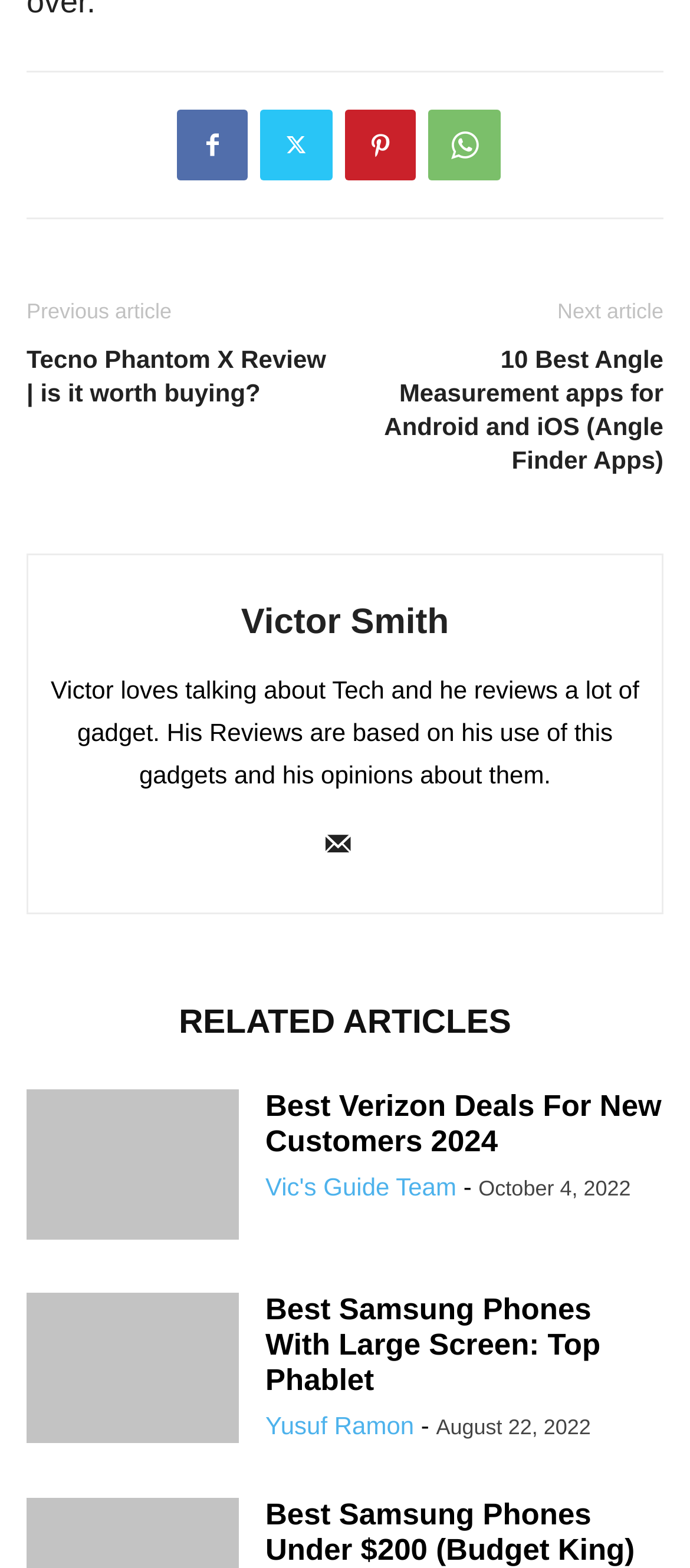How many social media links are there in the footer?
Please answer the question with a detailed and comprehensive explanation.

I counted the number of links in the footer with Unicode characters, and there are 4 links, likely representing social media platforms.